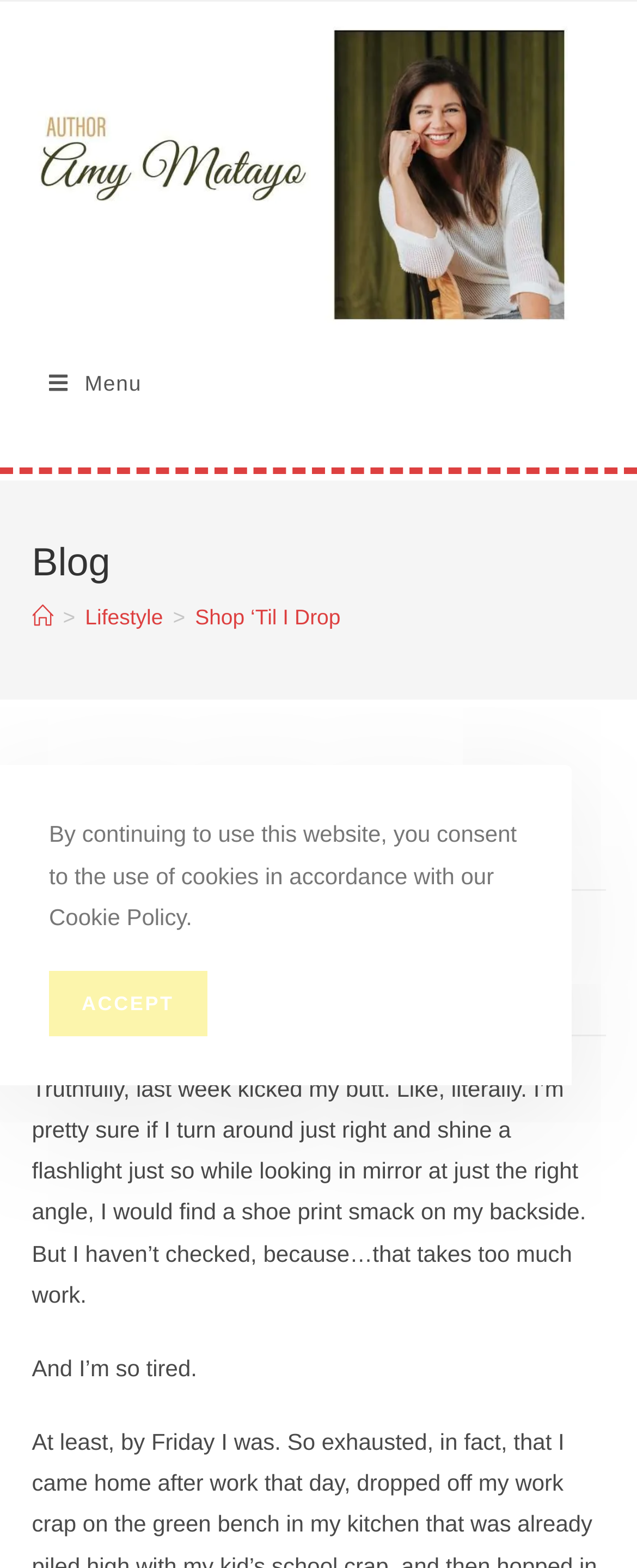Identify the bounding box for the UI element described as: "Home". The coordinates should be four float numbers between 0 and 1, i.e., [left, top, right, bottom].

[0.05, 0.385, 0.083, 0.401]